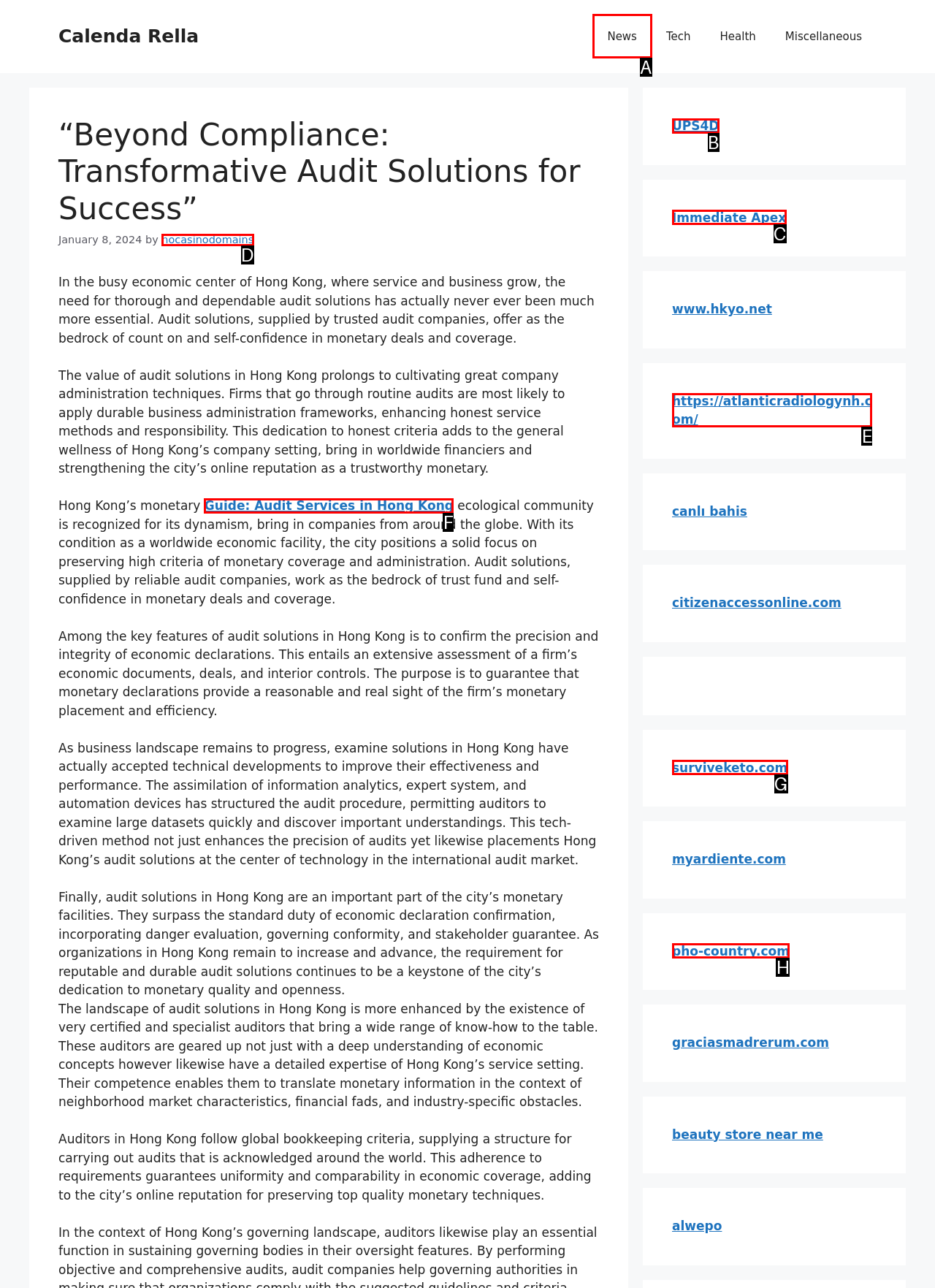From the given choices, which option should you click to complete this task: Click on the 'News' link? Answer with the letter of the correct option.

A